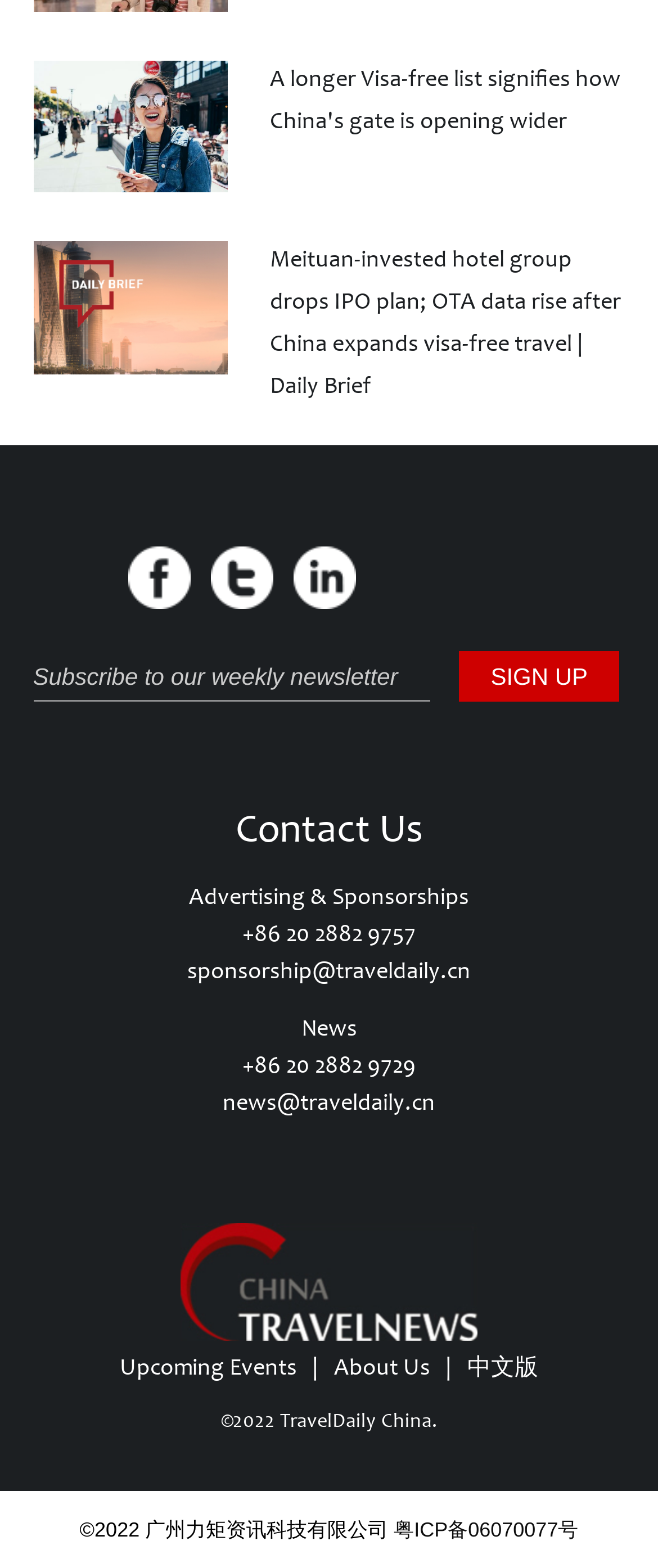What is the contact email for news?
Using the image as a reference, answer the question with a short word or phrase.

news@traveldaily.cn